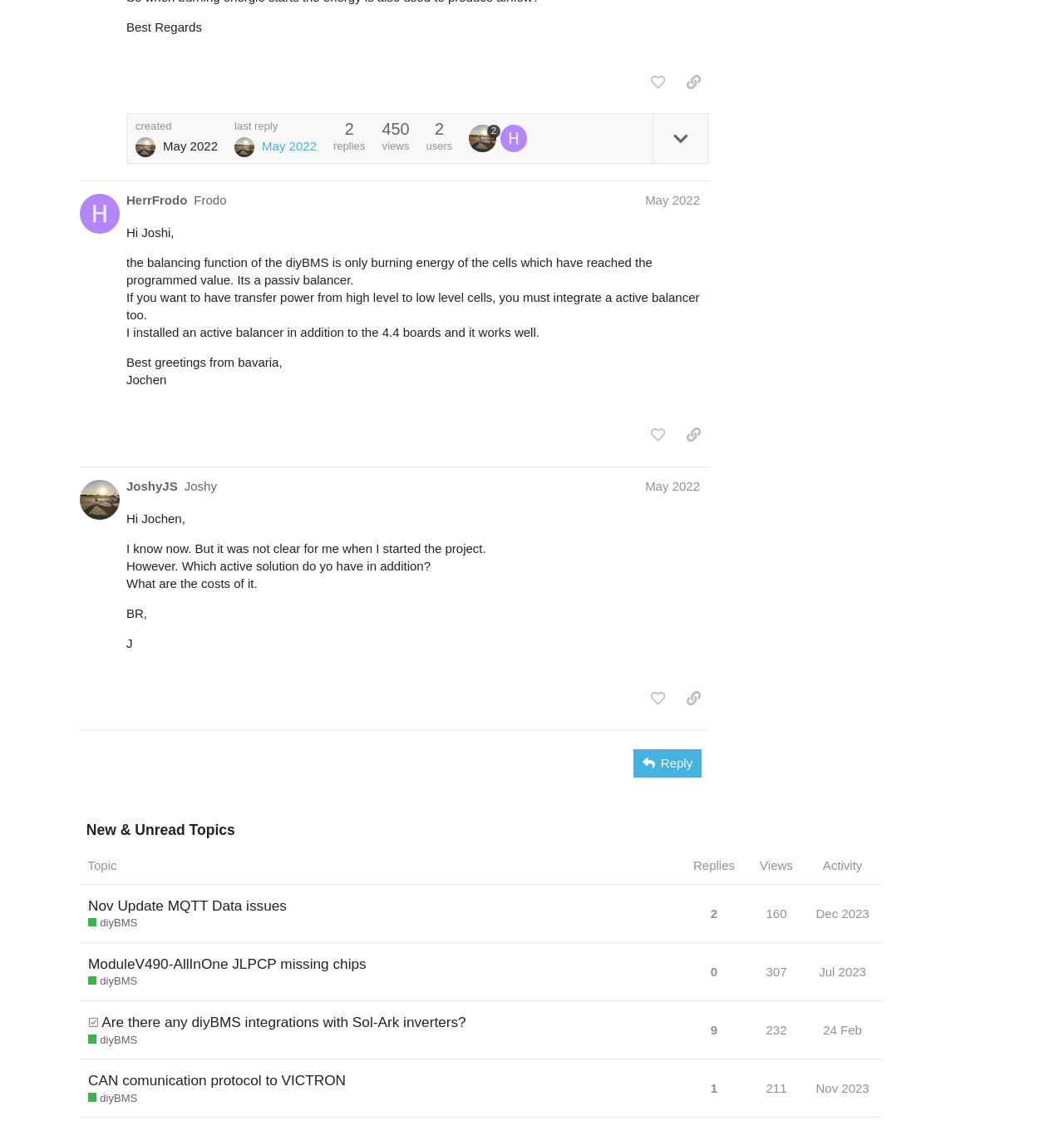Identify the bounding box of the UI component described as: "24 Feb".

[0.77, 0.901, 0.814, 0.936]